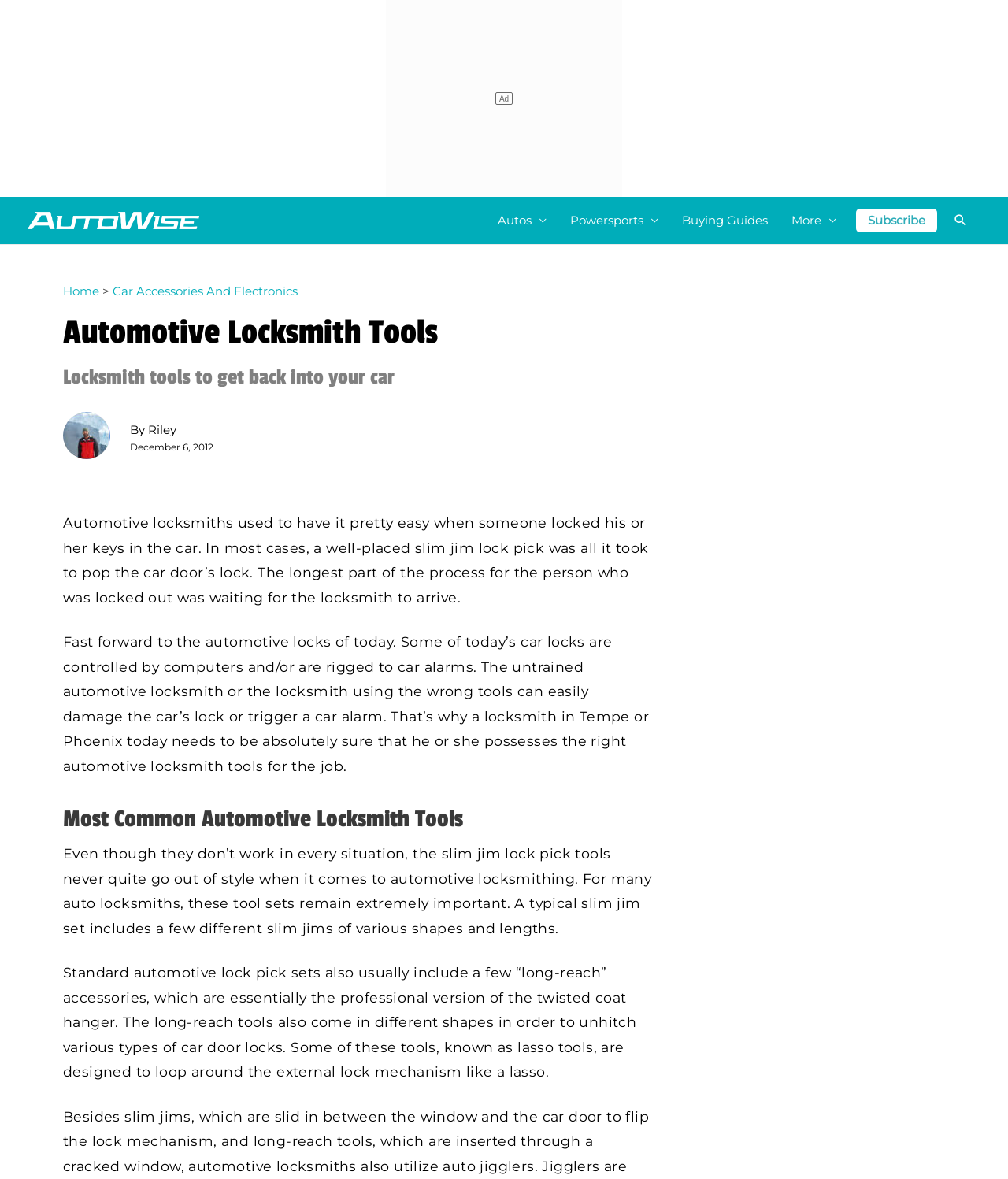What type of locks are mentioned in the article?
Use the image to answer the question with a single word or phrase.

Car locks